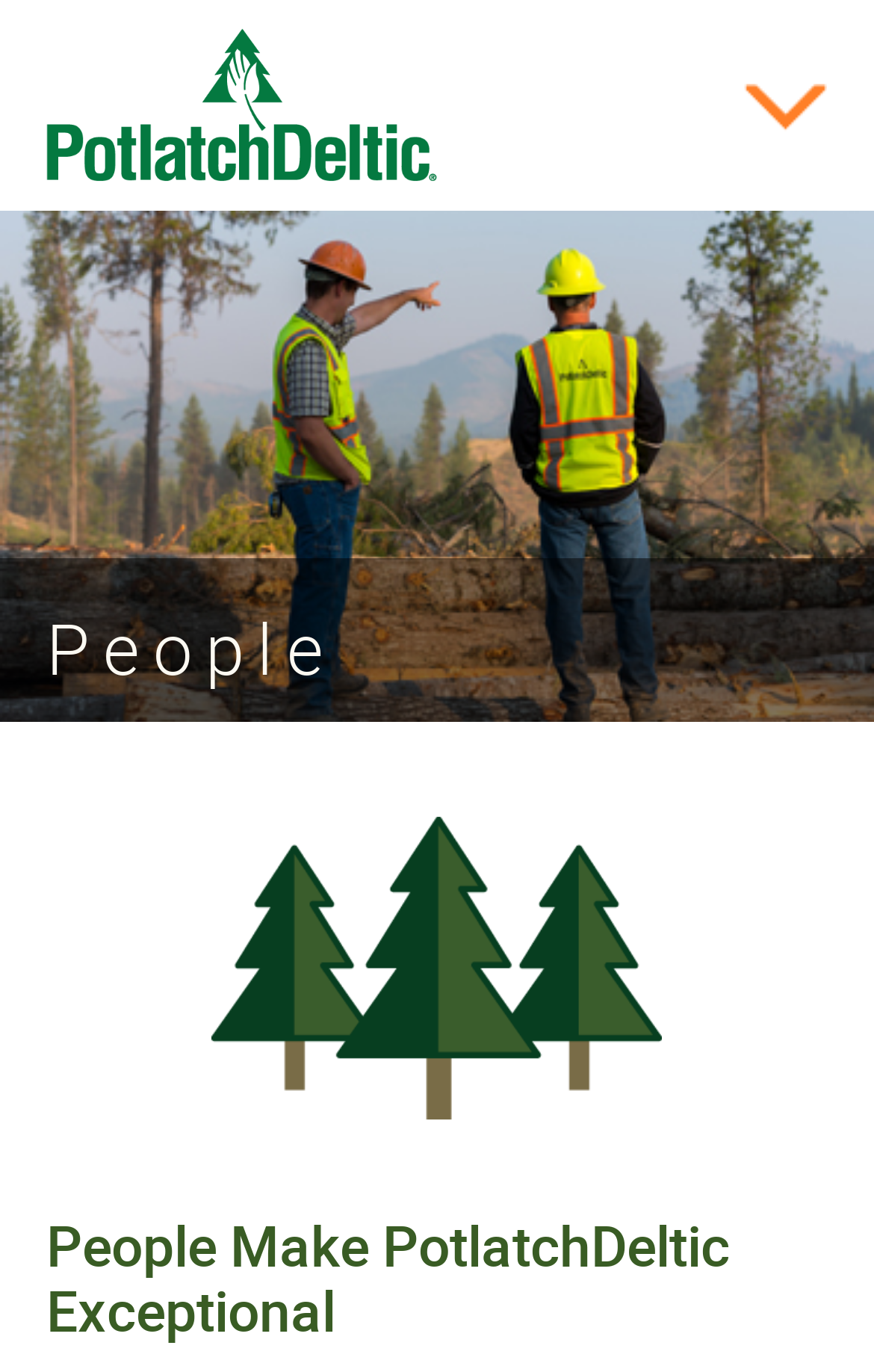What is the subtitle of the webpage?
Please respond to the question with a detailed and well-explained answer.

The StaticText element with the text 'People Make PotlatchDeltic Exceptional' is positioned below the main title and has a smaller font size, indicating that it is the subtitle of the webpage.